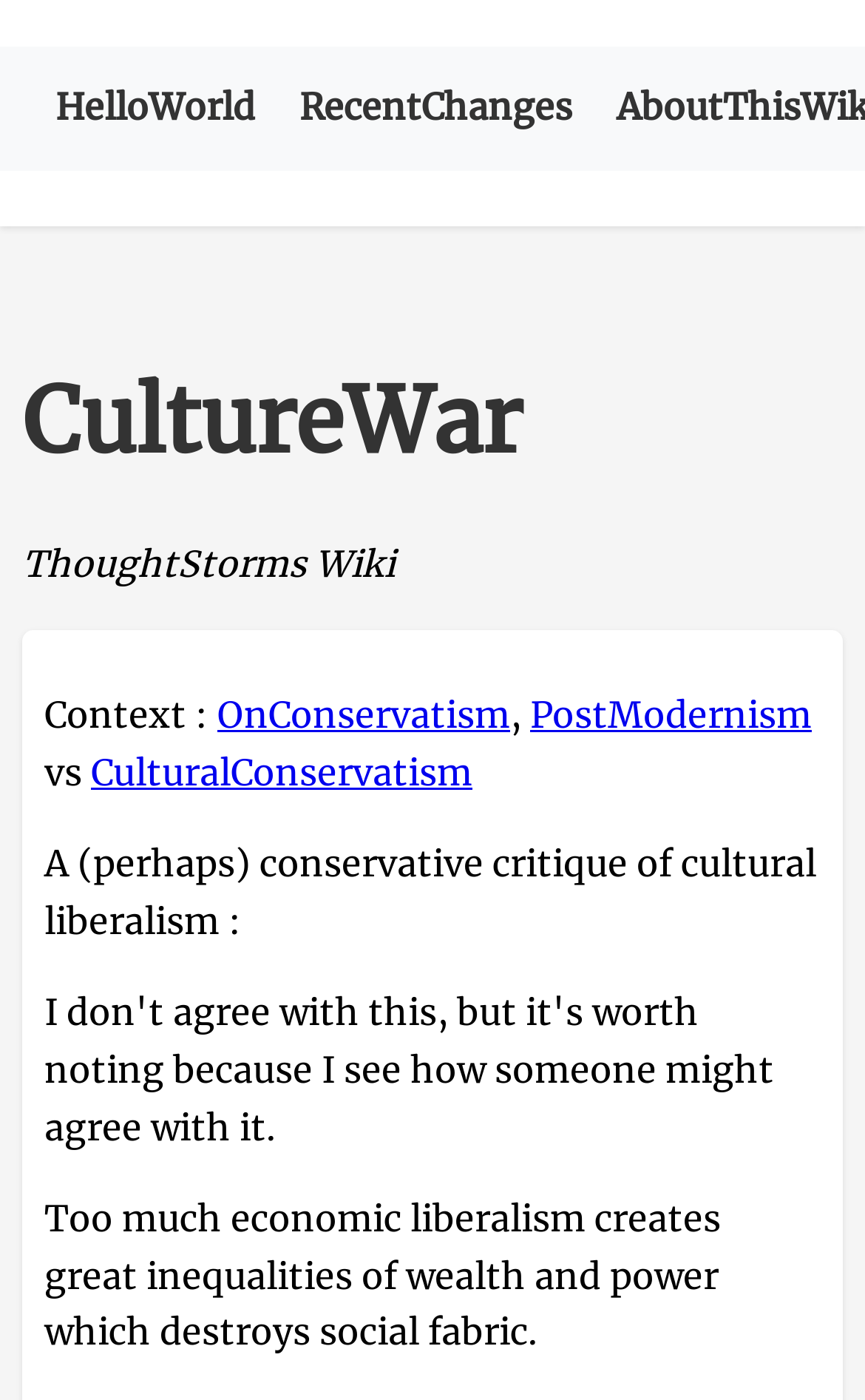Write a detailed summary of the webpage.

The webpage is titled "ThoughtStorms Wiki :: CultureWar" and appears to be a wiki page focused on the topic of culture war. At the top of the page, there are two links, "HelloWorld" and "RecentChanges", positioned side by side. Below these links, a large heading "CultureWar" dominates the top section of the page.

Under the heading, the text "ThoughtStorms Wiki" is displayed, followed by a section labeled "Context :" which contains two links, "OnConservatism" and "PostModernism", separated by a comma. These links are positioned in the middle of the page.

Below the "Context" section, there is a short phrase "vs" which separates two links, "CulturalConservatism" and a longer text that appears to be a critique of cultural liberalism. This text is positioned towards the bottom of the page.

Further down, there is a paragraph of text that discusses the consequences of economic liberalism, stating that it creates great inequalities of wealth and power, ultimately destroying social fabric. This paragraph is positioned at the bottom of the page.